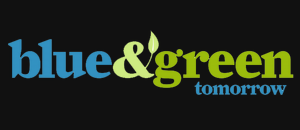Give a one-word or short phrase answer to this question: 
What is the purpose of the dark background?

To make the logo stand out